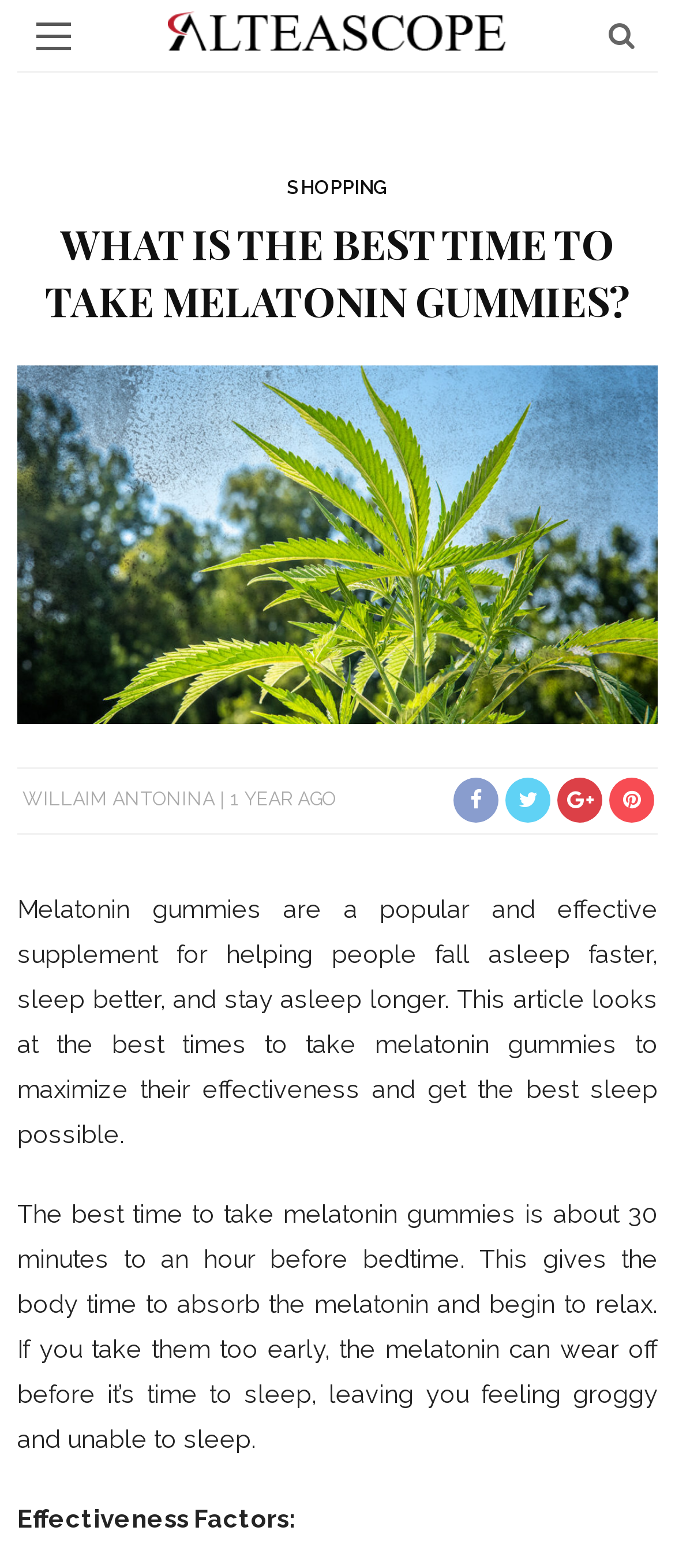Respond with a single word or phrase to the following question:
When should melatonin gummies be taken?

30 minutes to an hour before bedtime